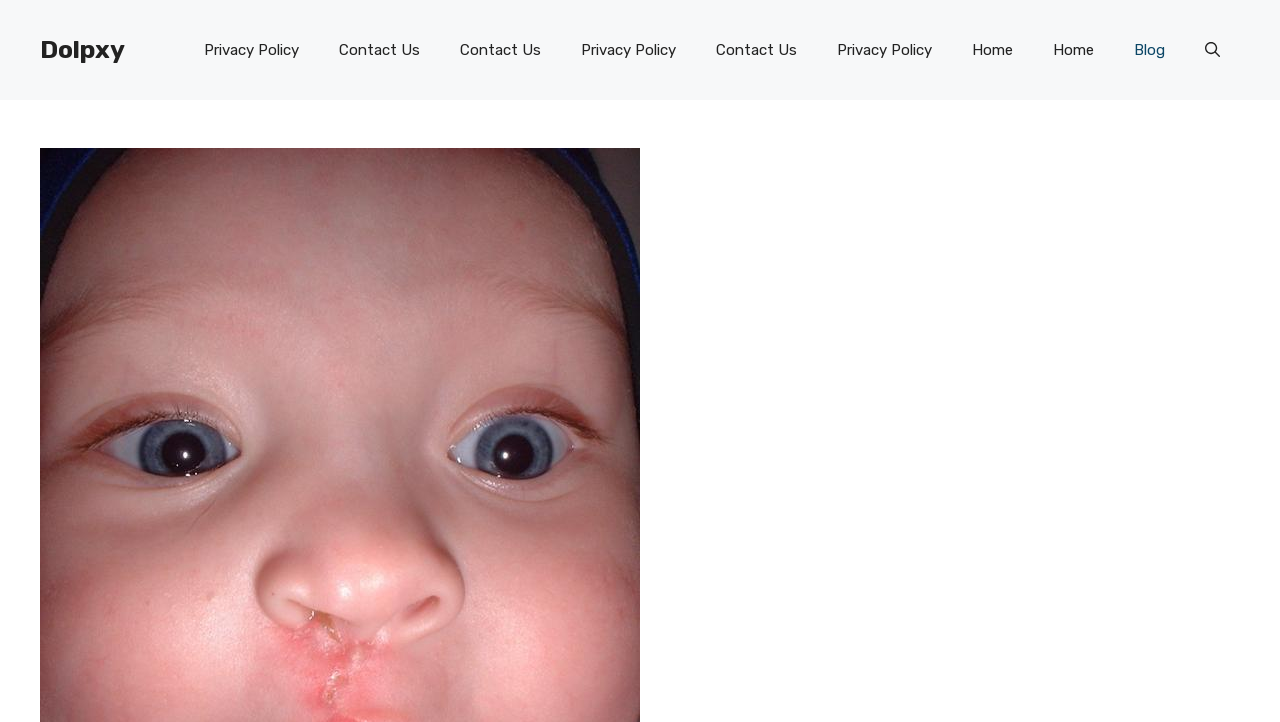Identify the bounding box coordinates of the section to be clicked to complete the task described by the following instruction: "go home". The coordinates should be four float numbers between 0 and 1, formatted as [left, top, right, bottom].

[0.744, 0.028, 0.807, 0.111]